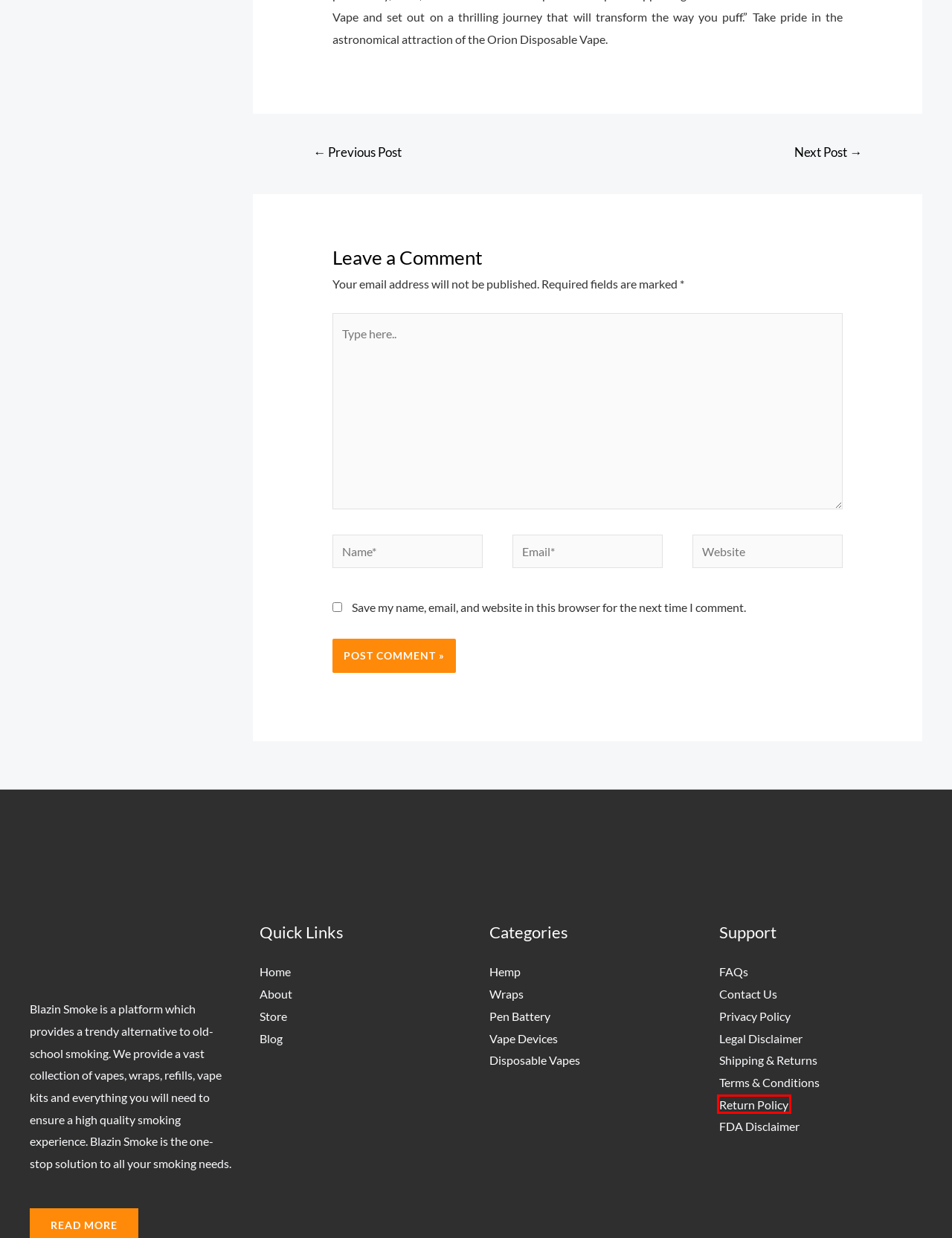You have a screenshot showing a webpage with a red bounding box around a UI element. Choose the webpage description that best matches the new page after clicking the highlighted element. Here are the options:
A. Contact Us - blazinsmoke.com
B. Return Policy - blazinsmoke.com
C. Legal Disclaimer - blazinsmoke.com
D. FAQs - blazinsmoke.com
E. Privacy Policy - blazinsmoke.com
F. Best Mike Tyson Wraps & Blunt Wraps in 2024
G. Terms & Conditions - blazinsmoke.com
H. Shipping & Returns - blazinsmoke.com

B